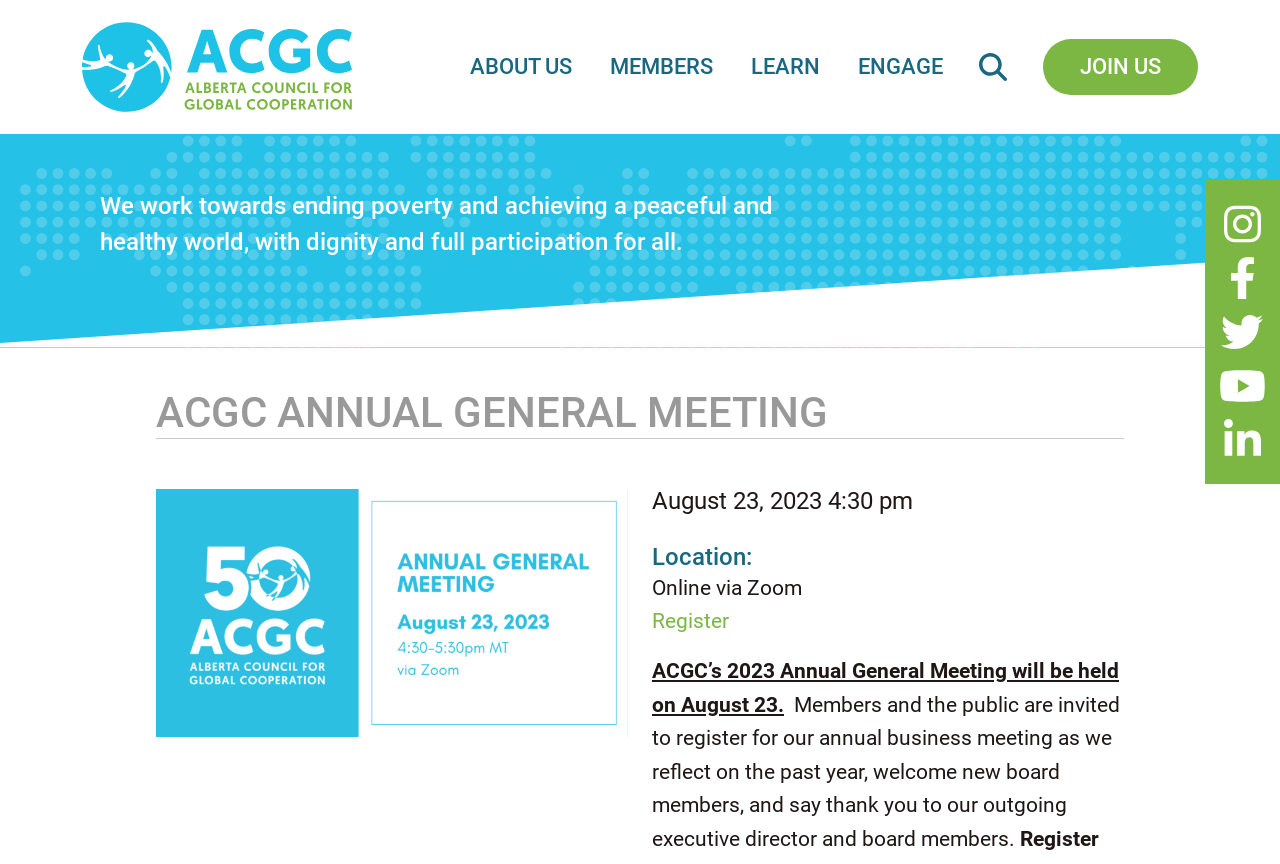What is the date of the ACGC Annual General Meeting?
By examining the image, provide a one-word or phrase answer.

August 23, 2023